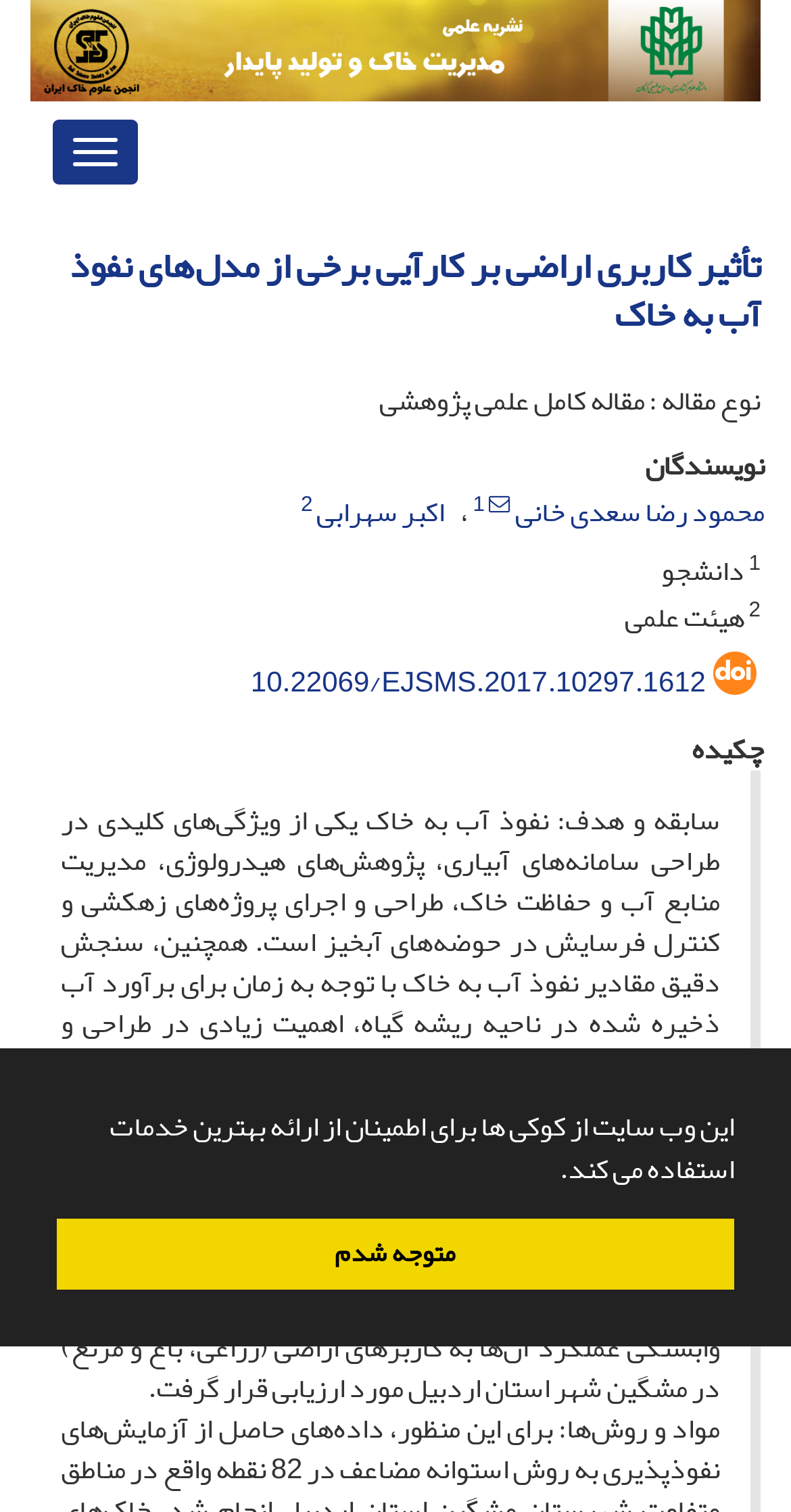Find the UI element described as: "2" and predict its bounding box coordinates. Ensure the coordinates are four float numbers between 0 and 1, [left, top, right, bottom].

[0.38, 0.321, 0.395, 0.348]